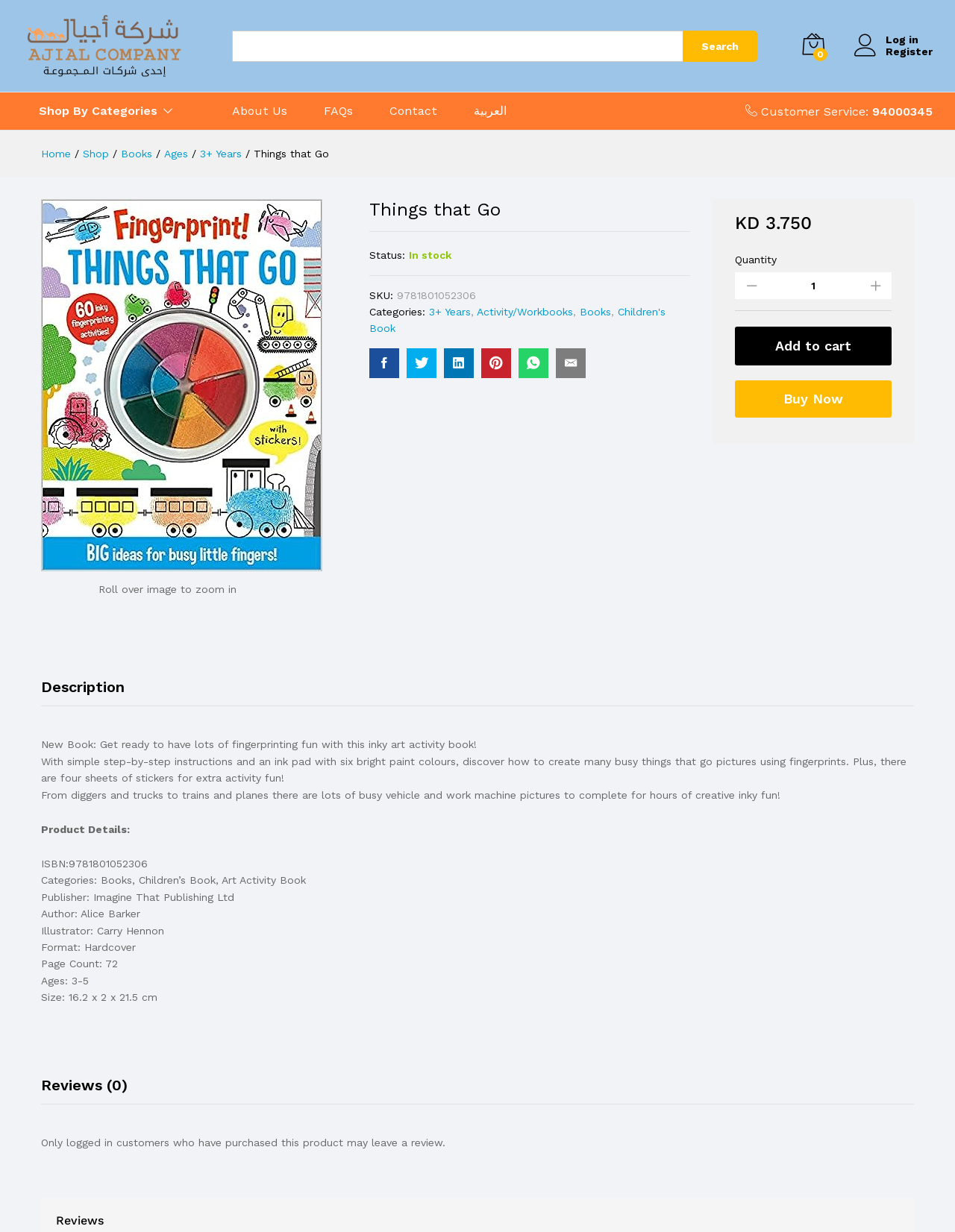What is the name of the company?
Please answer the question with a single word or phrase, referencing the image.

Ajial Company